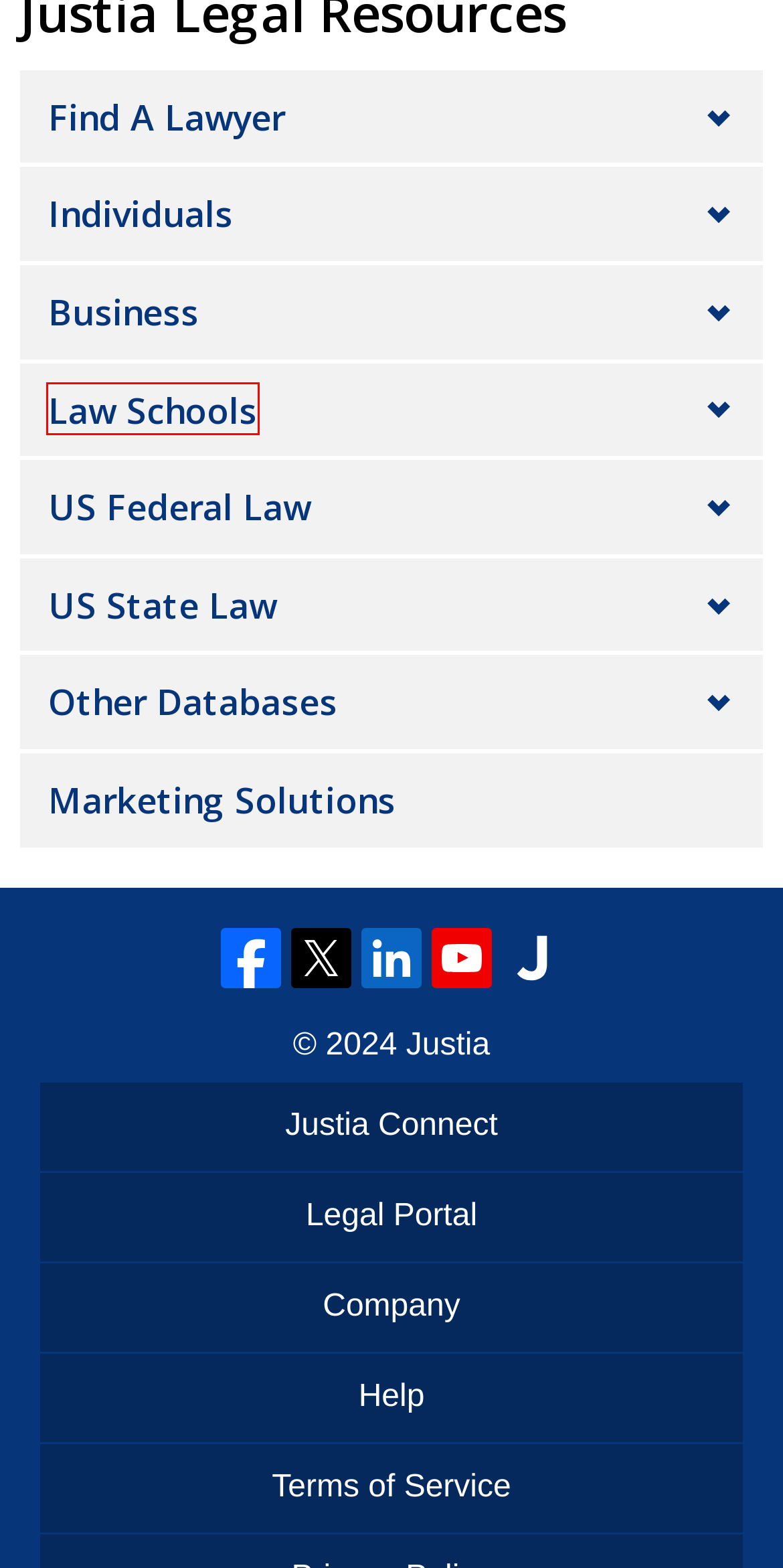Observe the provided screenshot of a webpage that has a red rectangle bounding box. Determine the webpage description that best matches the new webpage after clicking the element inside the red bounding box. Here are the candidates:
A. Lawyers, Legal Aid & Pro Bono Services - Justia Lawyer Directory
B. Law Firm Marketing Solutions | Lawyer Directory, Websites & PPC | Justia
C. Business Overview :: Justia
D. US Law Schools | Justia
E. US State Law :: Justia Law
F. Justia Company Information
G. Justia Support - Justia Legal Marketing
H. Justia Connect | Free Membership for the Legal Community | Join to Learn, Save & Grow

D